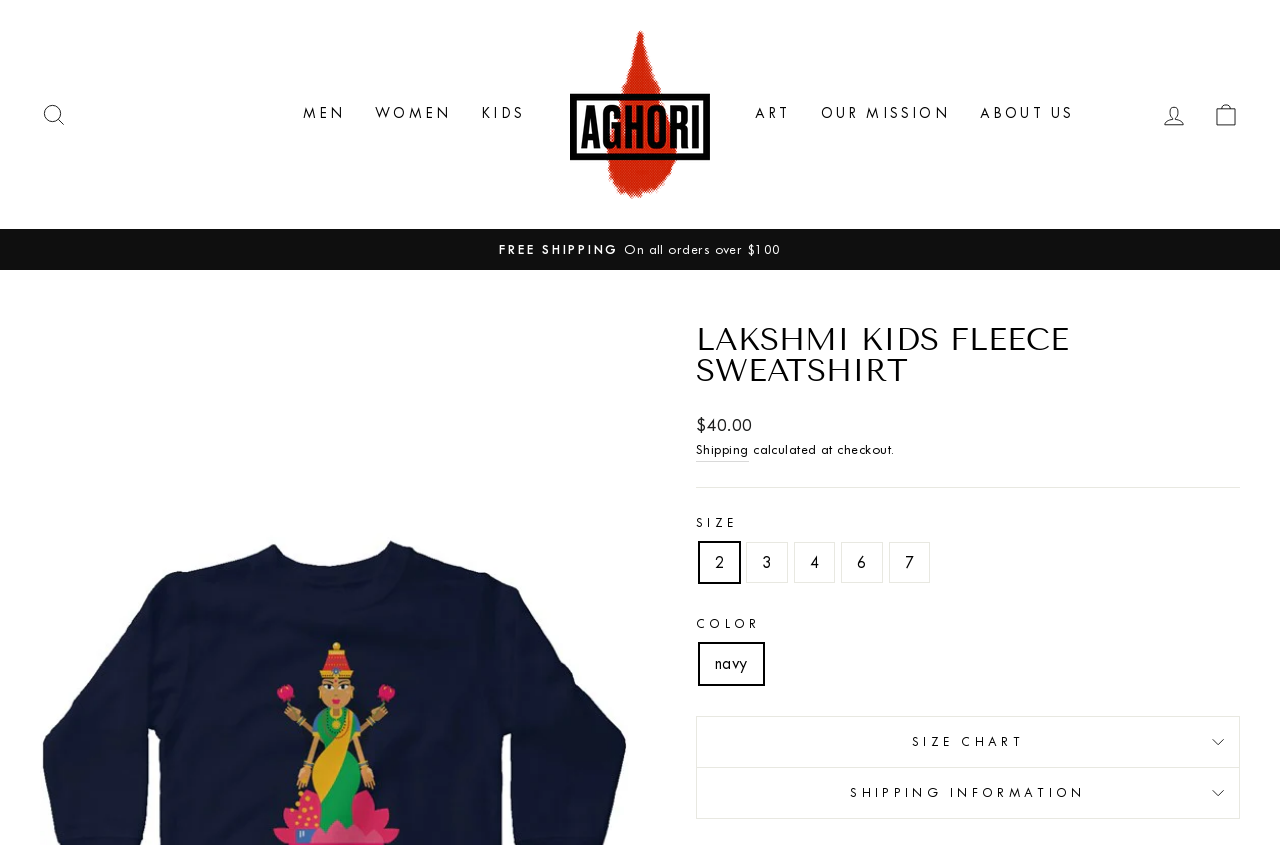Please determine the bounding box coordinates of the element's region to click for the following instruction: "Log in to your account".

[0.897, 0.11, 0.937, 0.161]